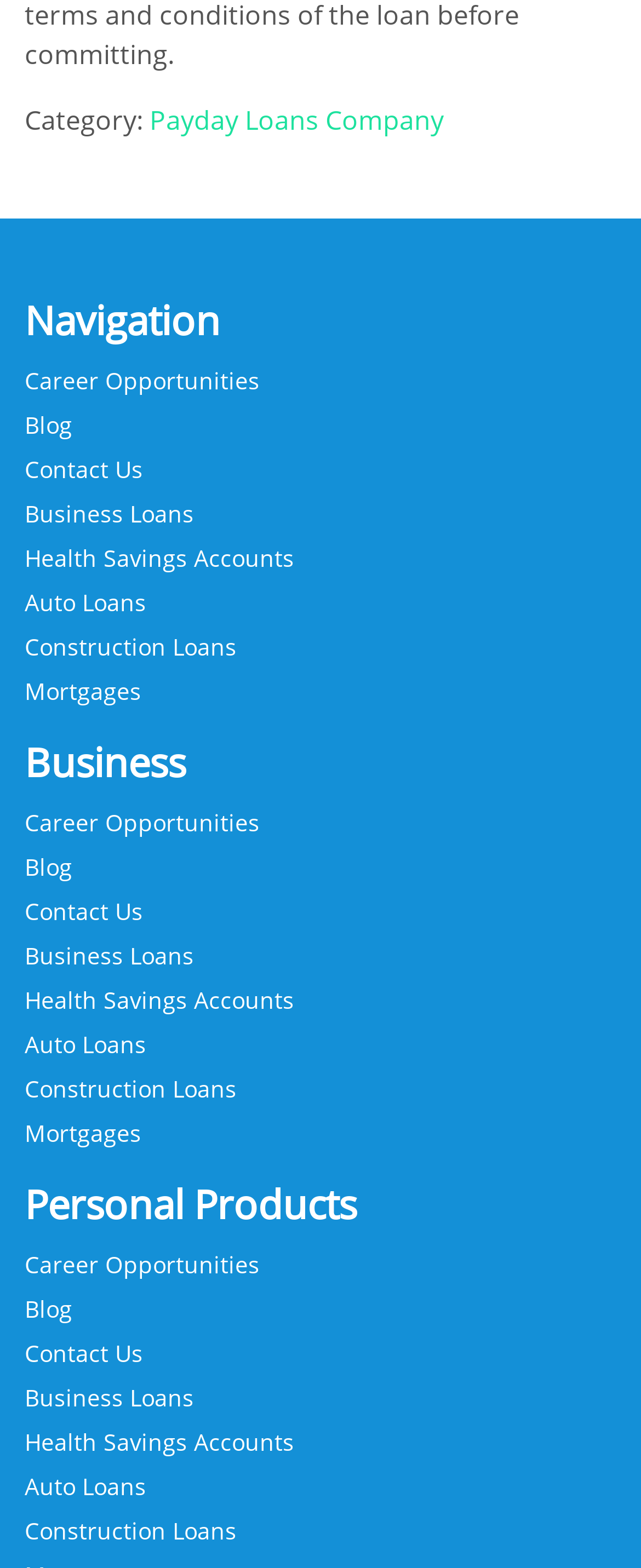What is the second link under the Business category?
Please answer using one word or phrase, based on the screenshot.

Blog